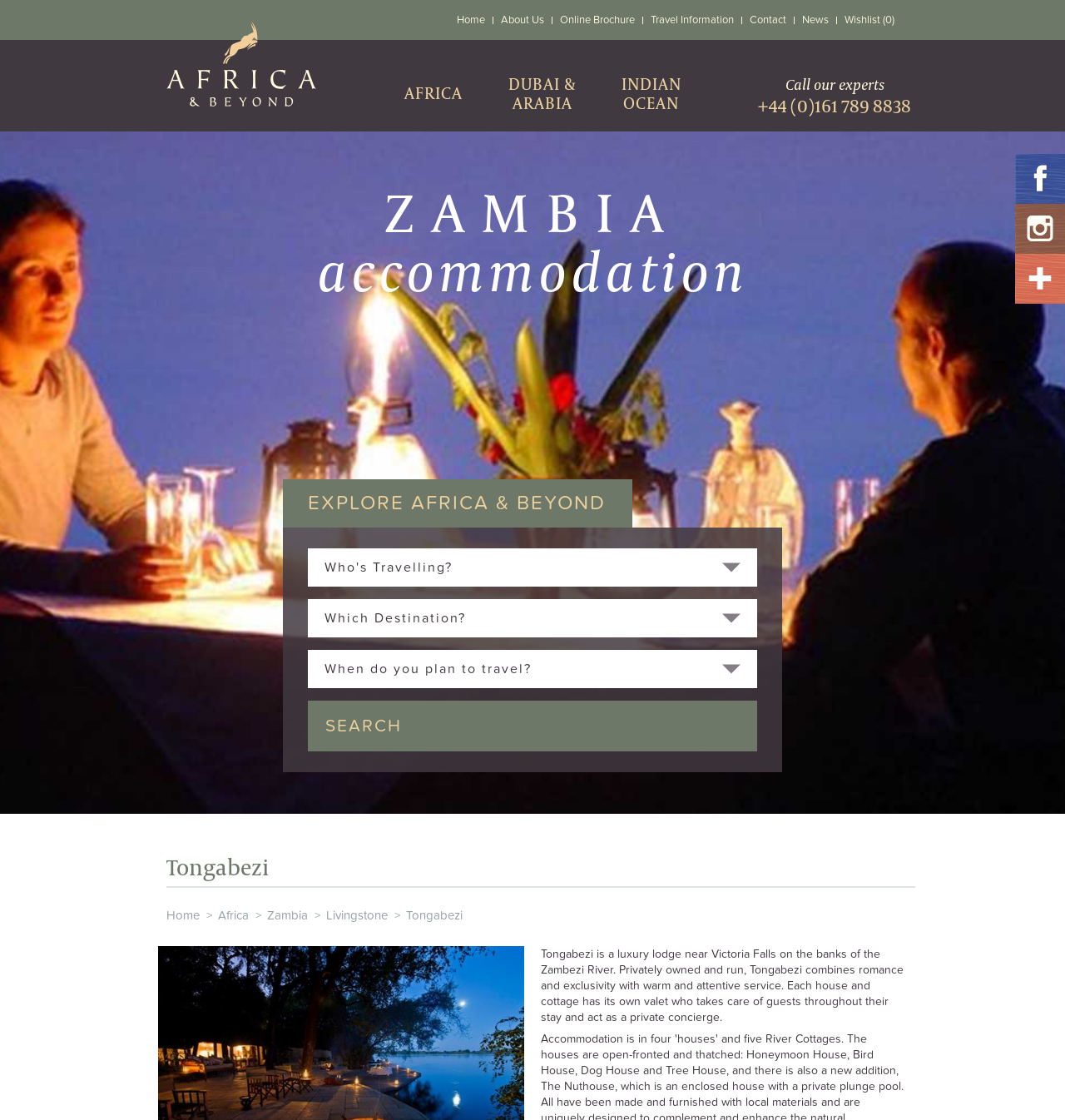Show the bounding box coordinates for the element that needs to be clicked to execute the following instruction: "Contact experts". Provide the coordinates in the form of four float numbers between 0 and 1, i.e., [left, top, right, bottom].

[0.712, 0.036, 0.855, 0.105]